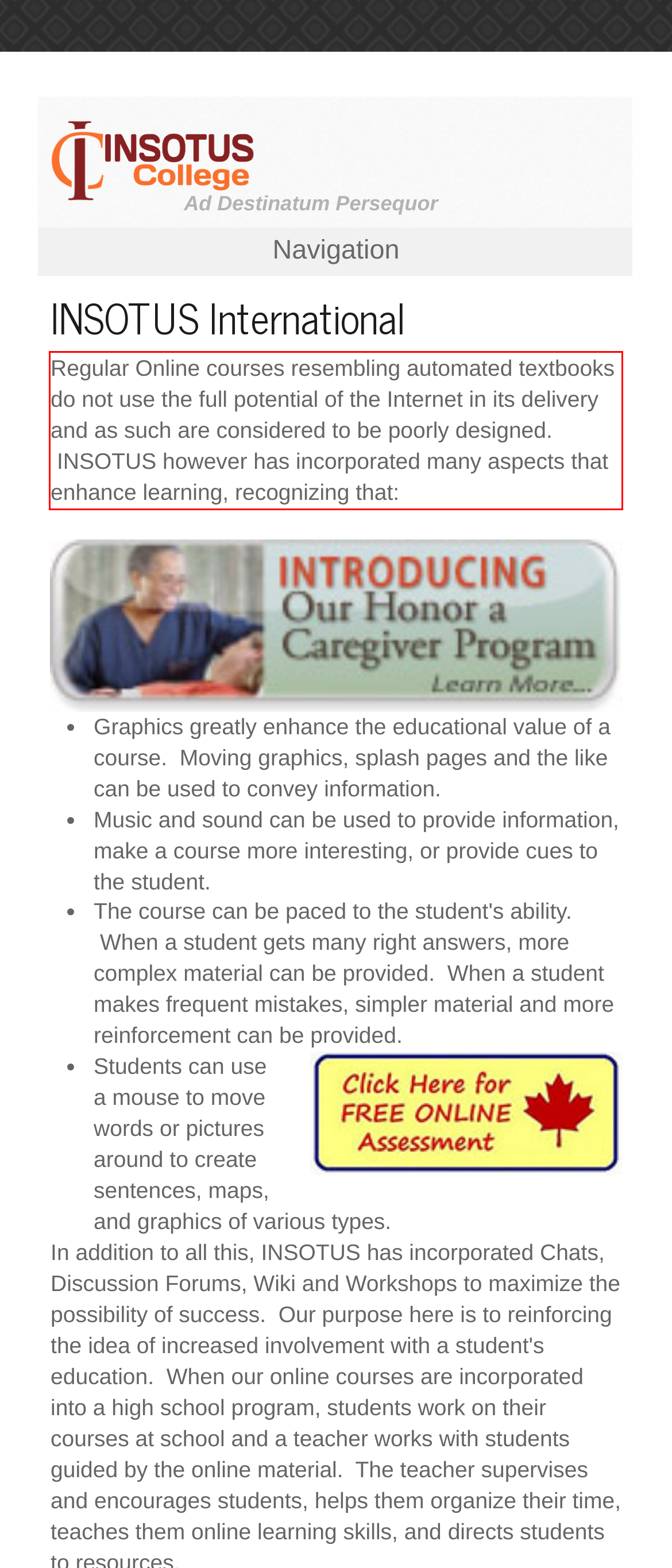Within the screenshot of a webpage, identify the red bounding box and perform OCR to capture the text content it contains.

Regular Online courses resembling automated textbooks do not use the full potential of the Internet in its delivery and as such are considered to be poorly designed. INSOTUS however has incorporated many aspects that enhance learning, recognizing that: